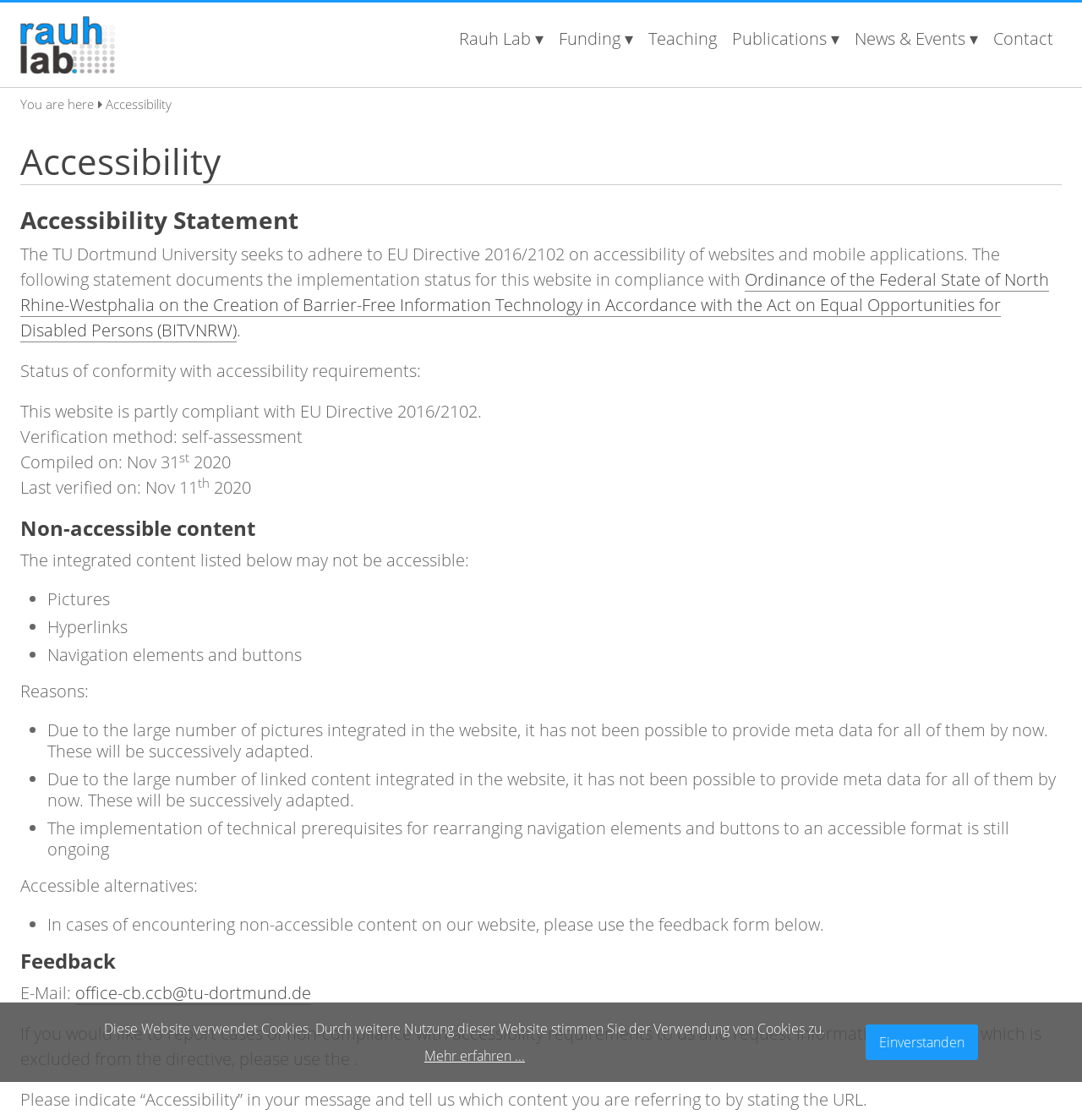Please determine the bounding box of the UI element that matches this description: Rauh Lab. The coordinates should be given as (top-left x, top-left y, bottom-right x, bottom-right y), with all values between 0 and 1.

[0.418, 0.019, 0.509, 0.05]